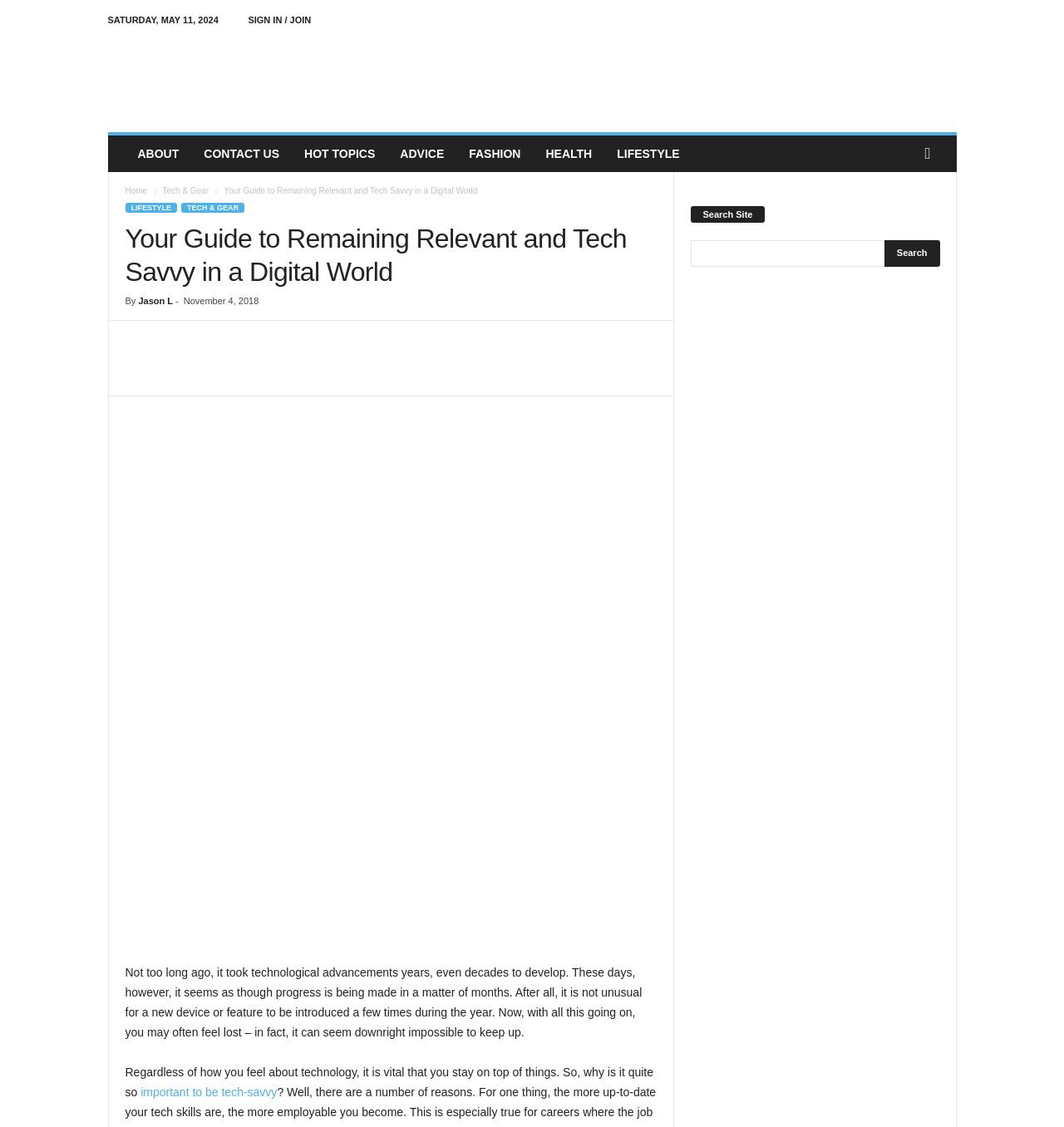Determine the bounding box coordinates of the section to be clicked to follow the instruction: "Click on the 'FASHION' link". The coordinates should be given as four float numbers between 0 and 1, formatted as [left, top, right, bottom].

[0.429, 0.12, 0.501, 0.153]